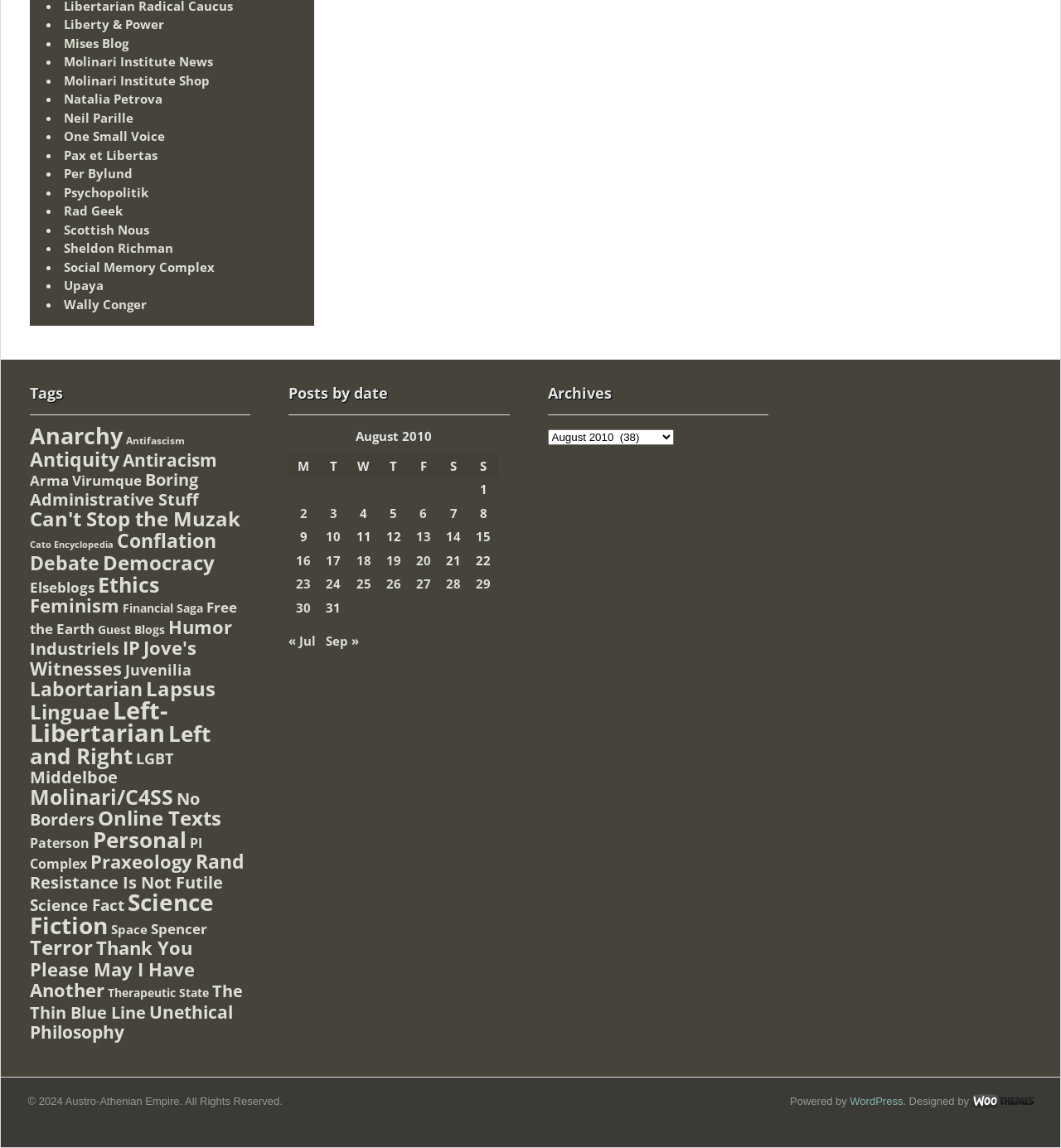Locate the bounding box of the UI element described in the following text: "Rand".

[0.184, 0.739, 0.23, 0.762]